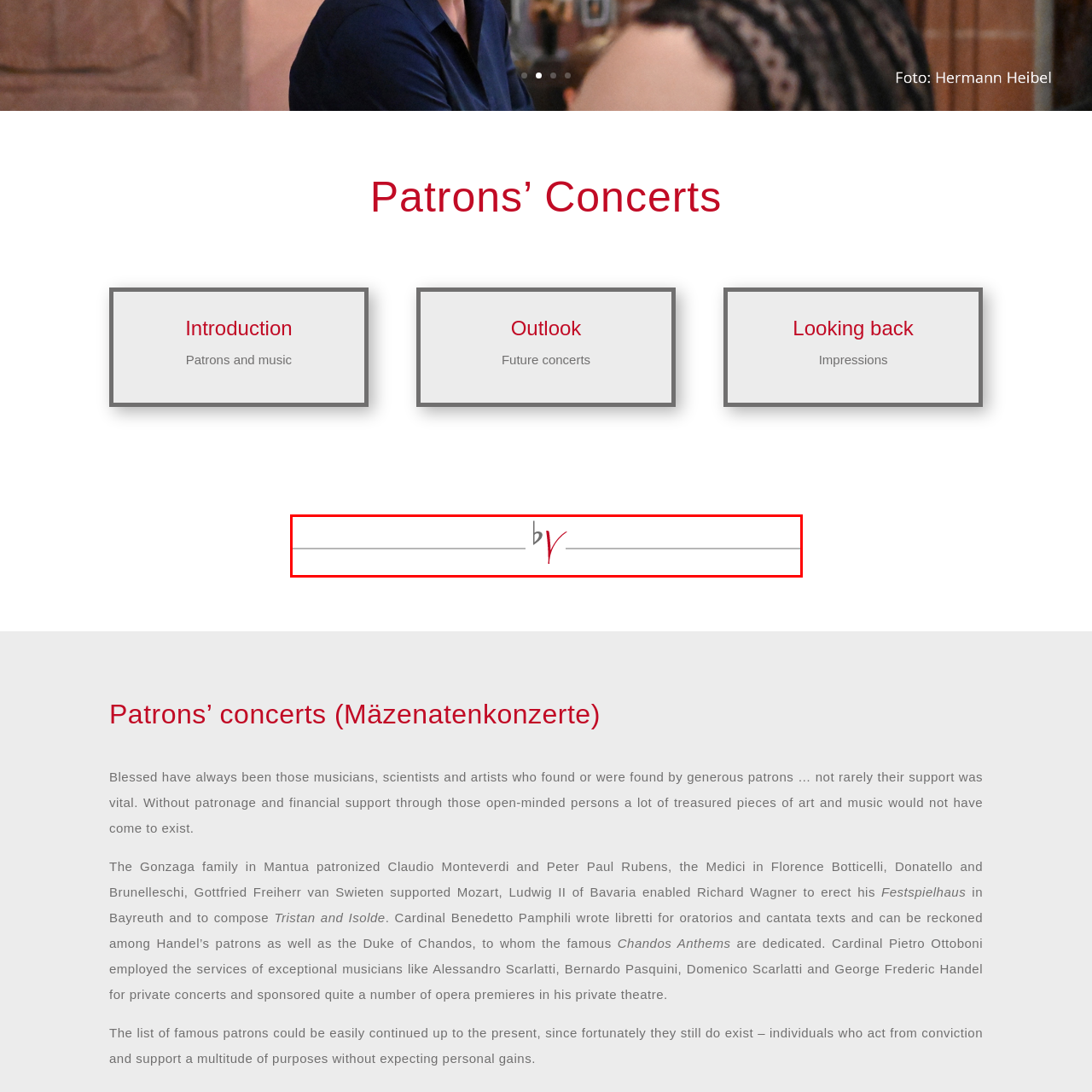Describe extensively the image content marked by the red bounding box.

The image displays a symbolic representation of a line divided by a stylized letter "b" transitioning into a bold red "V." This visual metaphor likely embodies themes of patronage and creative support within the arts, as suggested by the surrounding content discussing historical patrons of music and art. The design illustrates the connection between philanthropic influence and artistic expression, evoking a sense of collaboration that has historically propelled many renowned works into existence. The contrasting colors emphasize the dynamic relationship between benefactors and creators, underlining the vitality of such relationships in fostering cultural contributions. This visual statement aligns with the overarching message about the importance of patronage in the arts, resonating with the discussions of notable patrons like the Gonzaga family and the Medici.